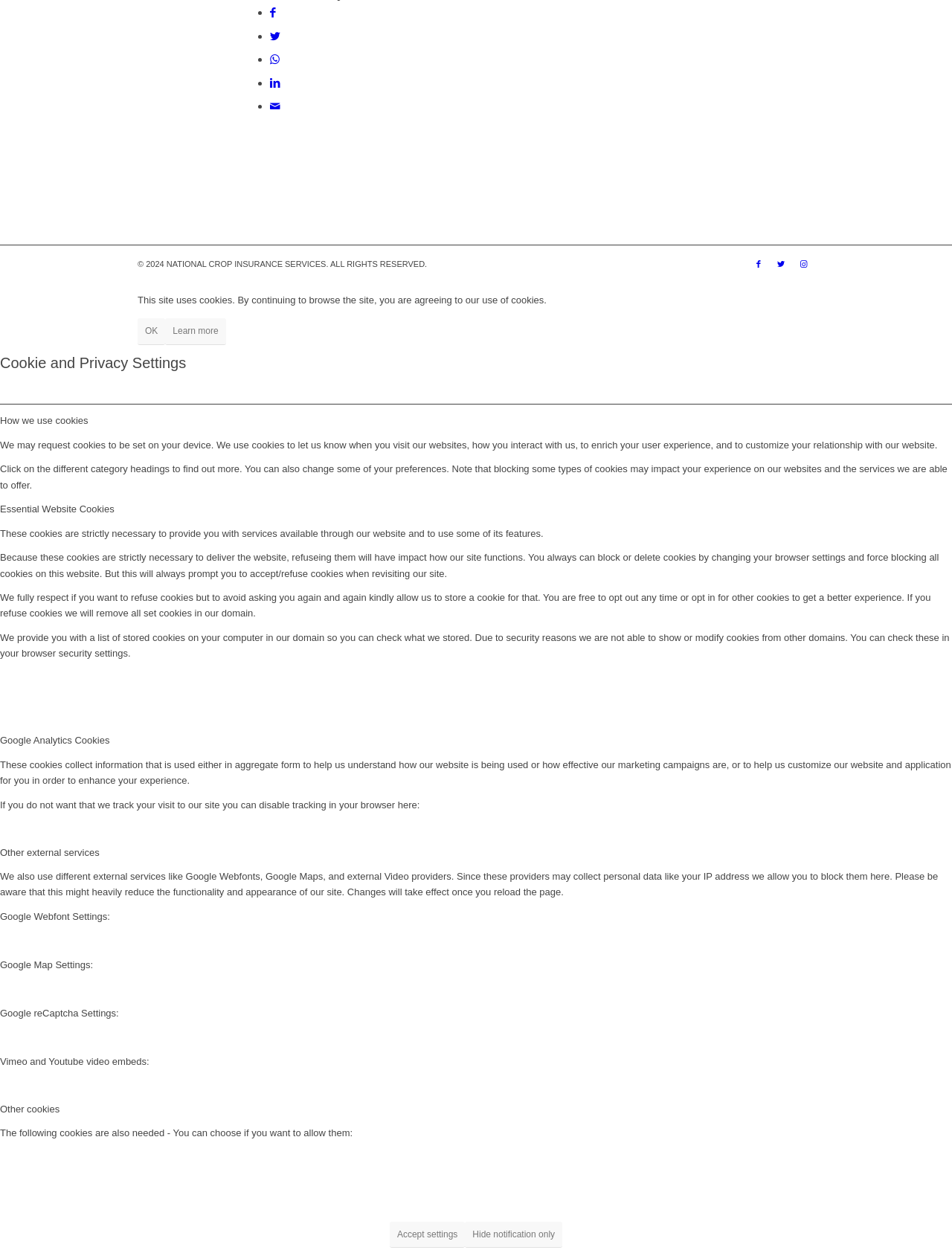Using the element description Google Analytics Cookies, predict the bounding box coordinates for the UI element. Provide the coordinates in (top-left x, top-left y, bottom-right x, bottom-right y) format with values ranging from 0 to 1.

[0.0, 0.586, 1.0, 0.599]